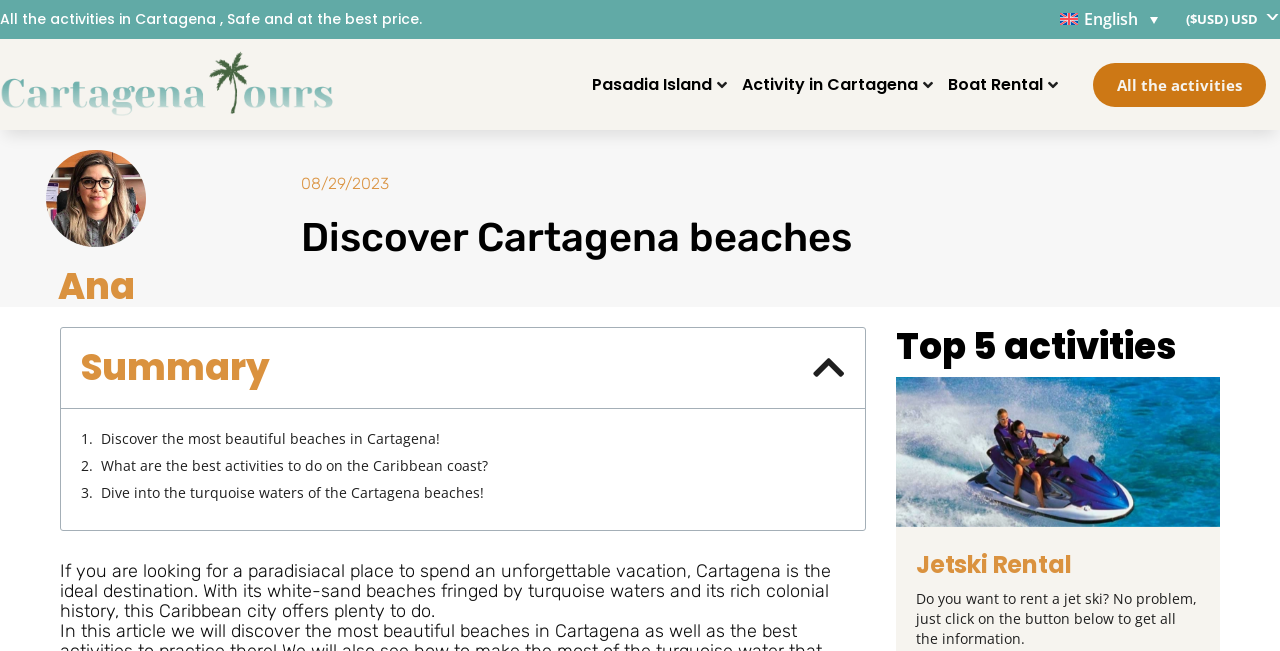Answer the question in a single word or phrase:
What is the language of the webpage?

English